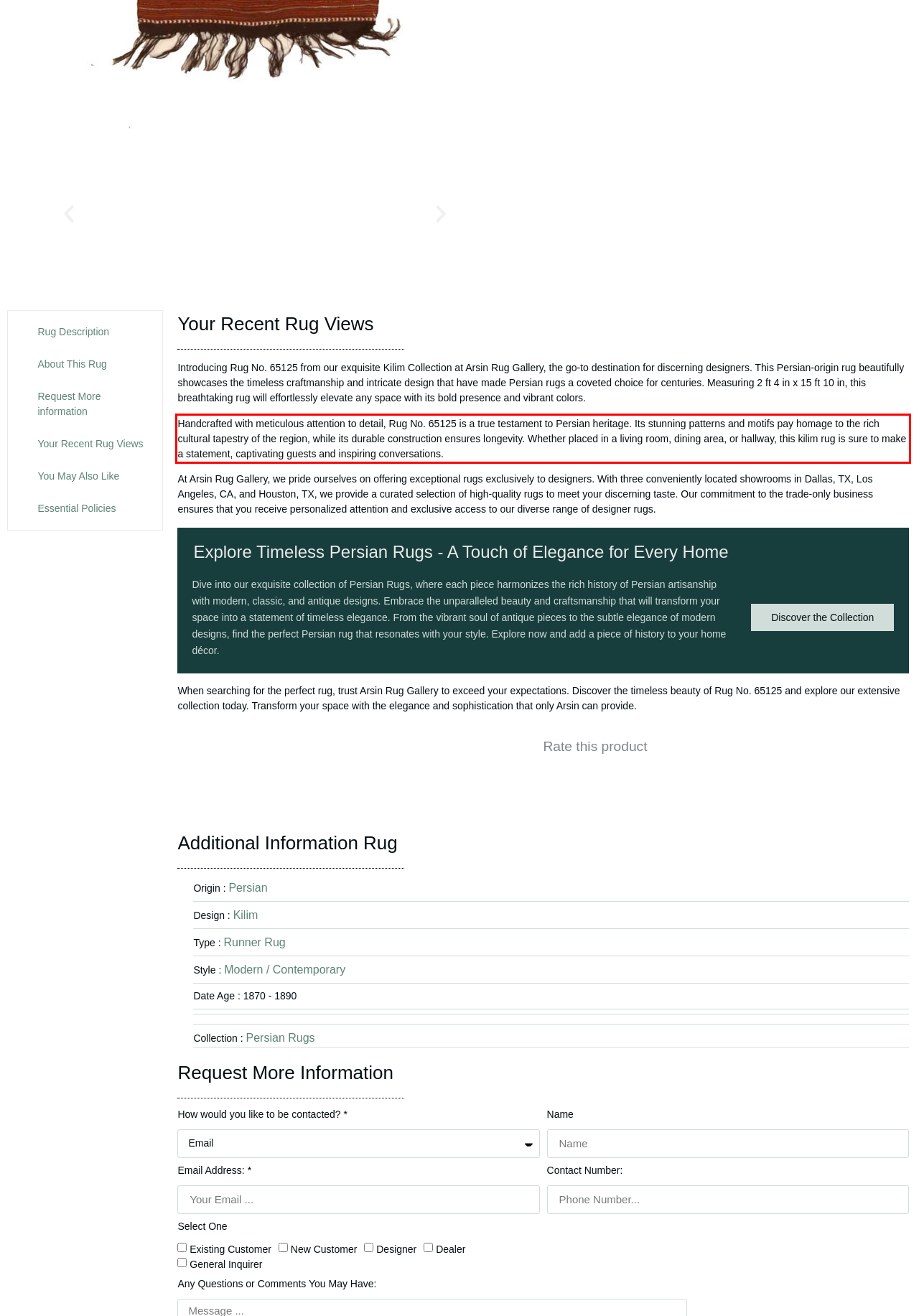Using the provided webpage screenshot, recognize the text content in the area marked by the red bounding box.

Handcrafted with meticulous attention to detail, Rug No. 65125 is a true testament to Persian heritage. Its stunning patterns and motifs pay homage to the rich cultural tapestry of the region, while its durable construction ensures longevity. Whether placed in a living room, dining area, or hallway, this kilim rug is sure to make a statement, captivating guests and inspiring conversations.